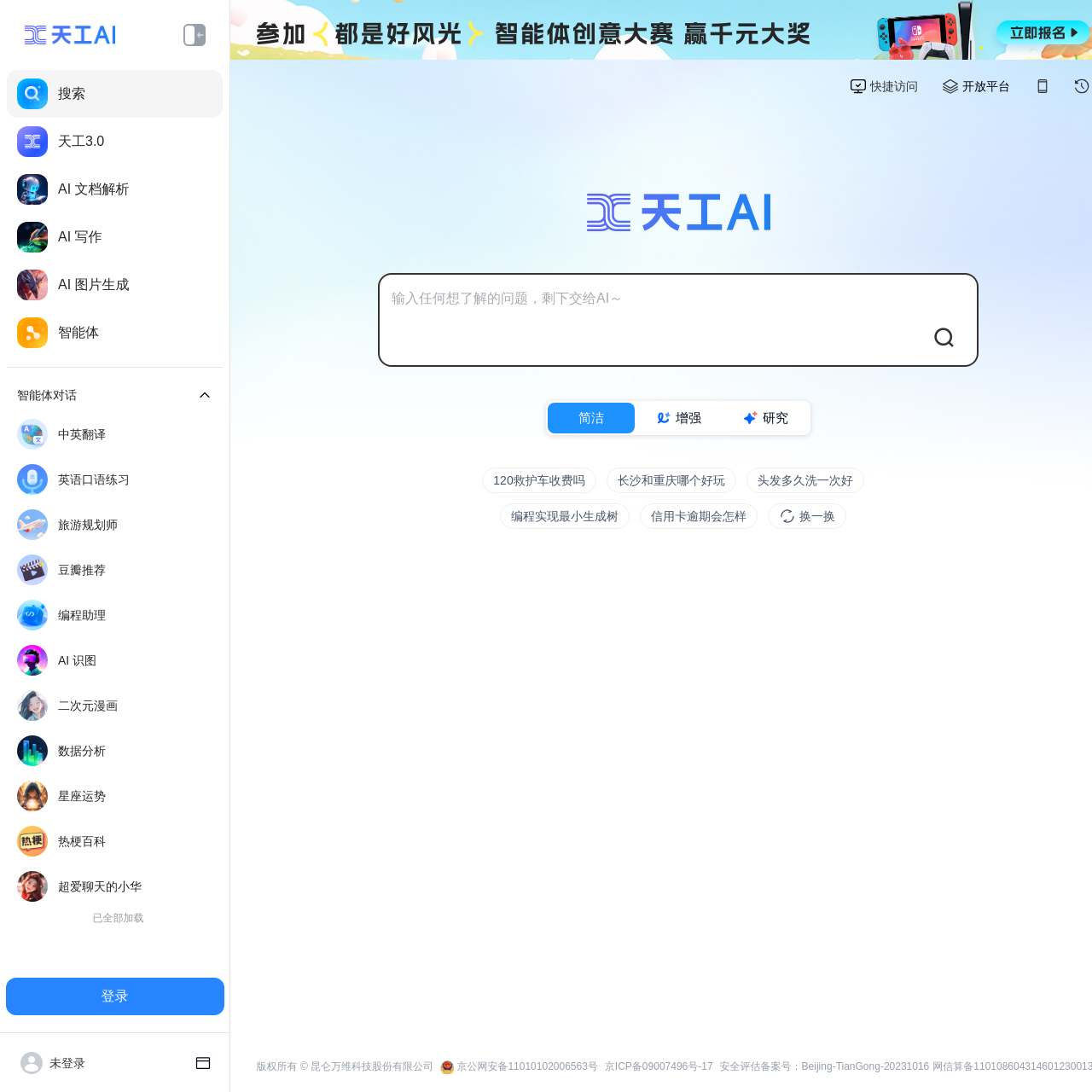Please identify the bounding box coordinates of the area that needs to be clicked to follow this instruction: "Chat with the intelligent assistant".

[0.053, 0.805, 0.13, 0.818]